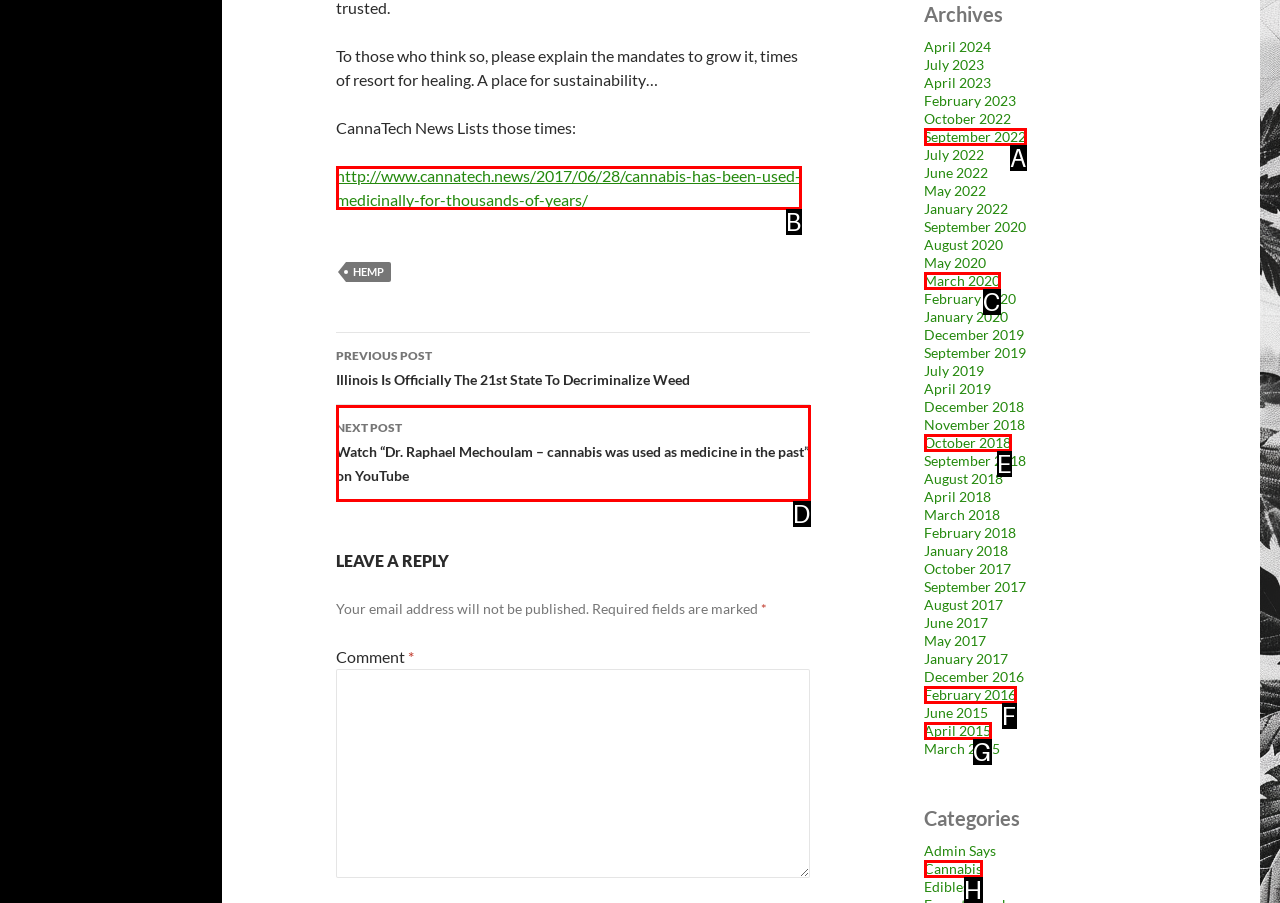Based on the given description: Cannabis, determine which HTML element is the best match. Respond with the letter of the chosen option.

H